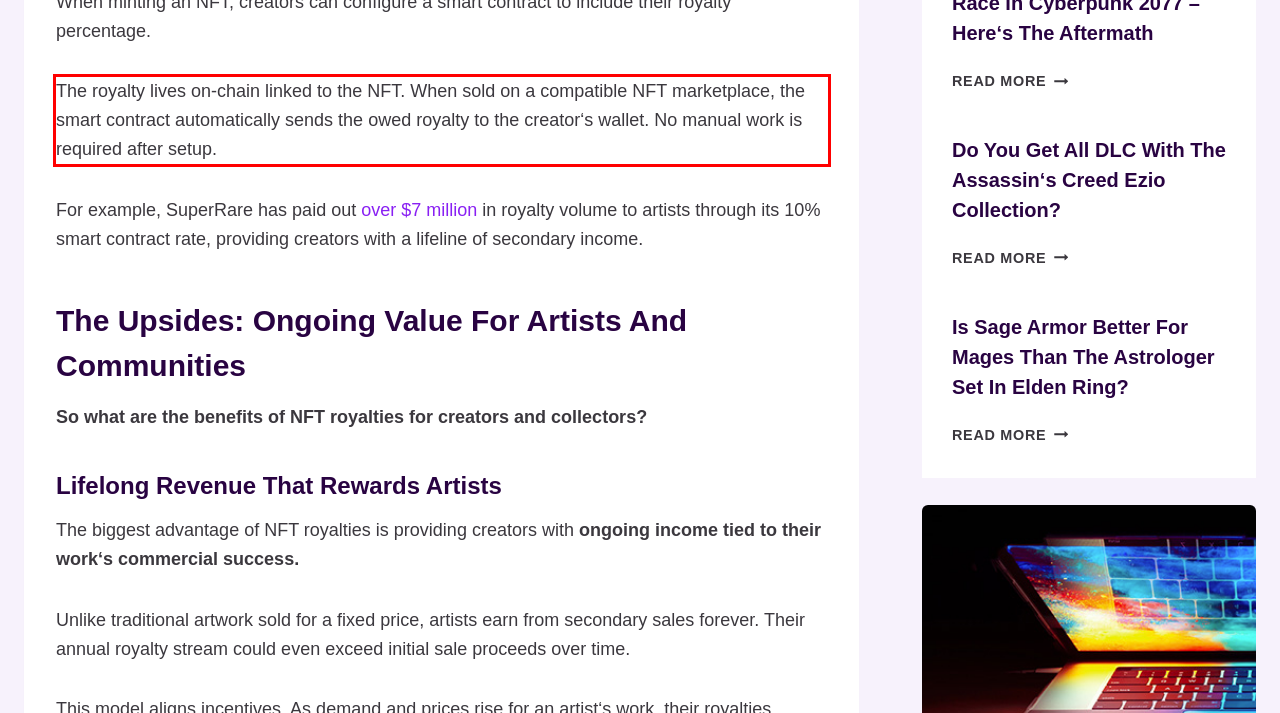Examine the webpage screenshot, find the red bounding box, and extract the text content within this marked area.

The royalty lives on-chain linked to the NFT. When sold on a compatible NFT marketplace, the smart contract automatically sends the owed royalty to the creator‘s wallet. No manual work is required after setup.